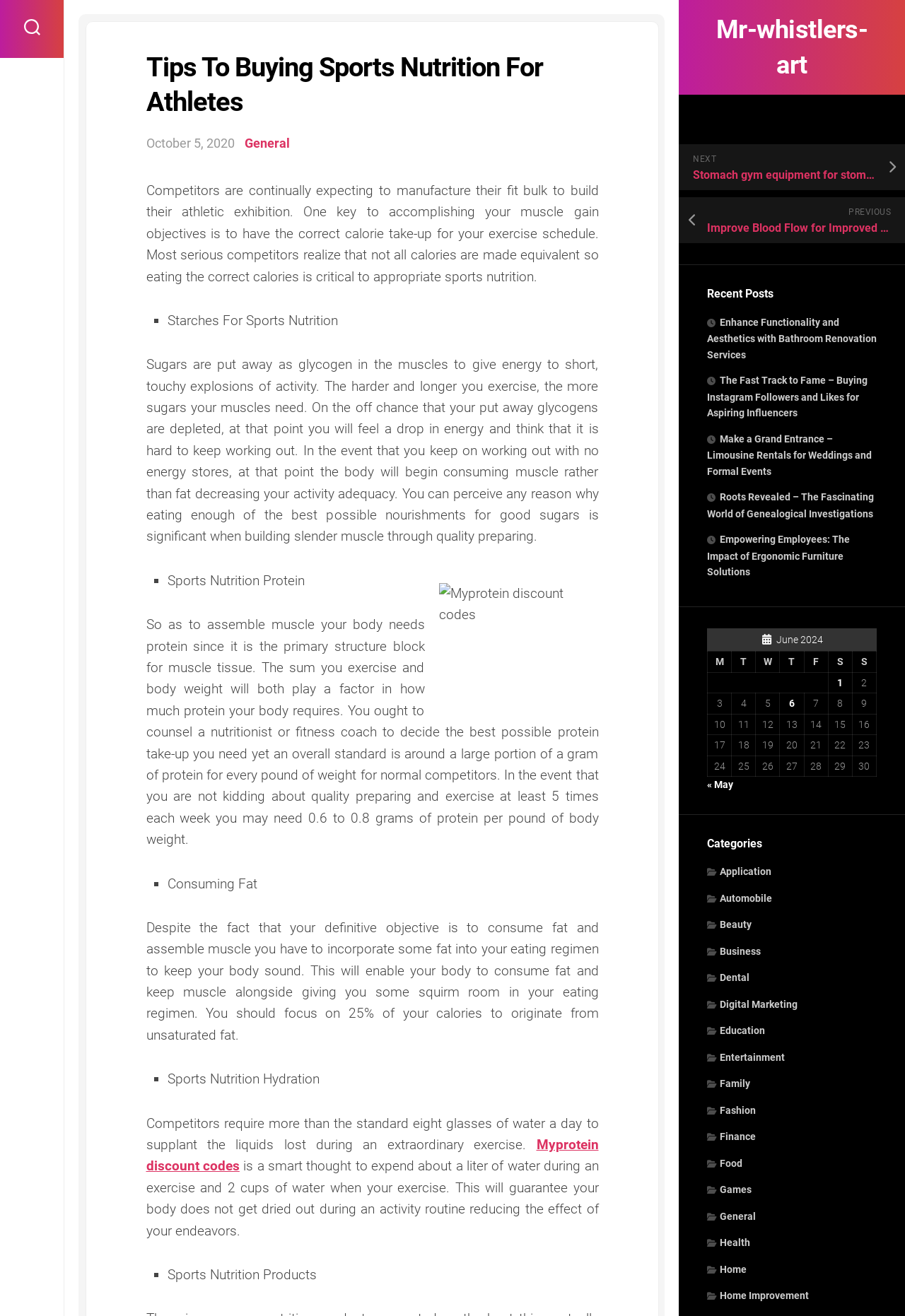What is the function of the links with icons at the top of the webpage?
Based on the visual details in the image, please answer the question thoroughly.

The links with icons at the top of the webpage, such as 'NEXT' and 'PREVIOUS', have OCR text indicating that they are used for navigating to related articles or previous/next pages.